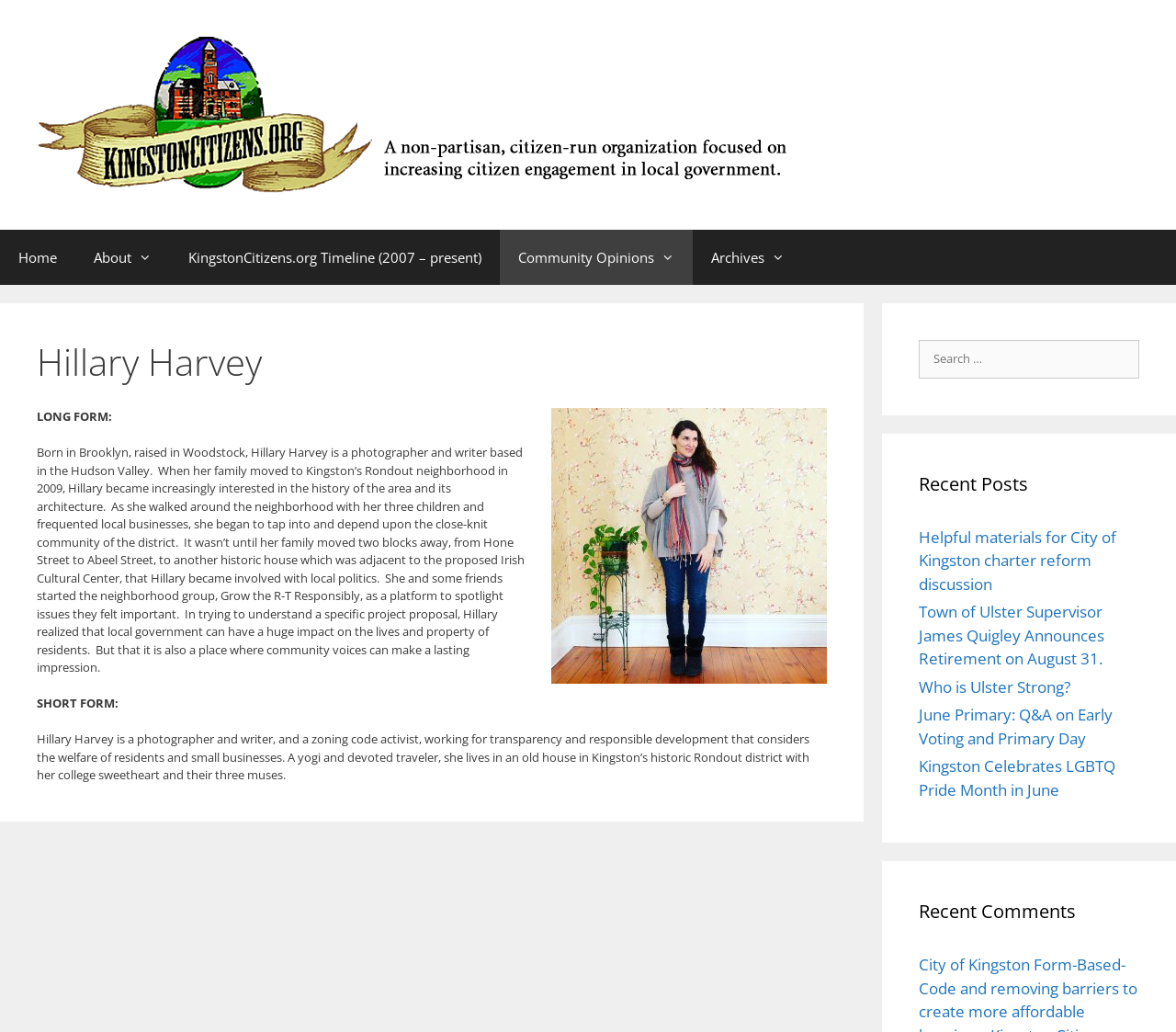What is the name of the neighborhood where Hillary Harvey's family moved in 2009?
Using the visual information from the image, give a one-word or short-phrase answer.

Rondout